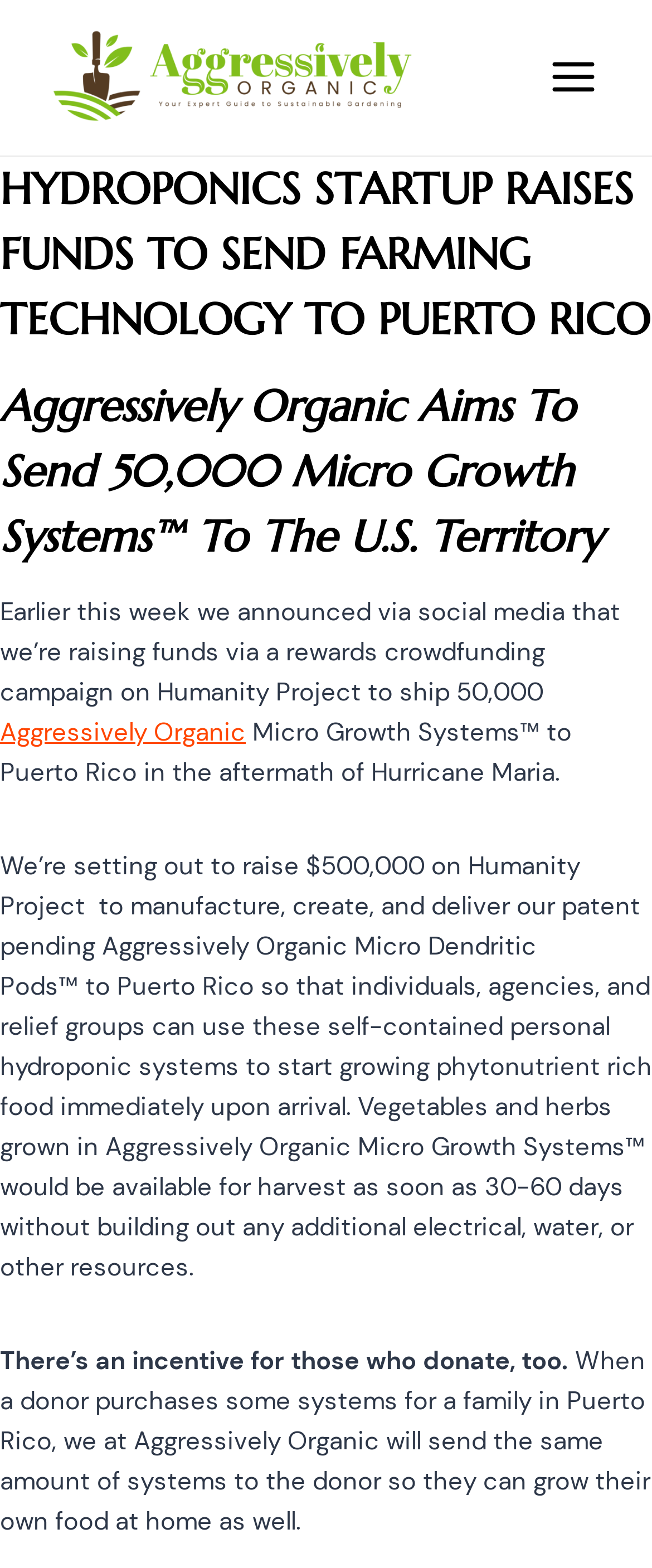Reply to the question with a brief word or phrase: How much money does Aggressively Organic aim to raise?

$500,000